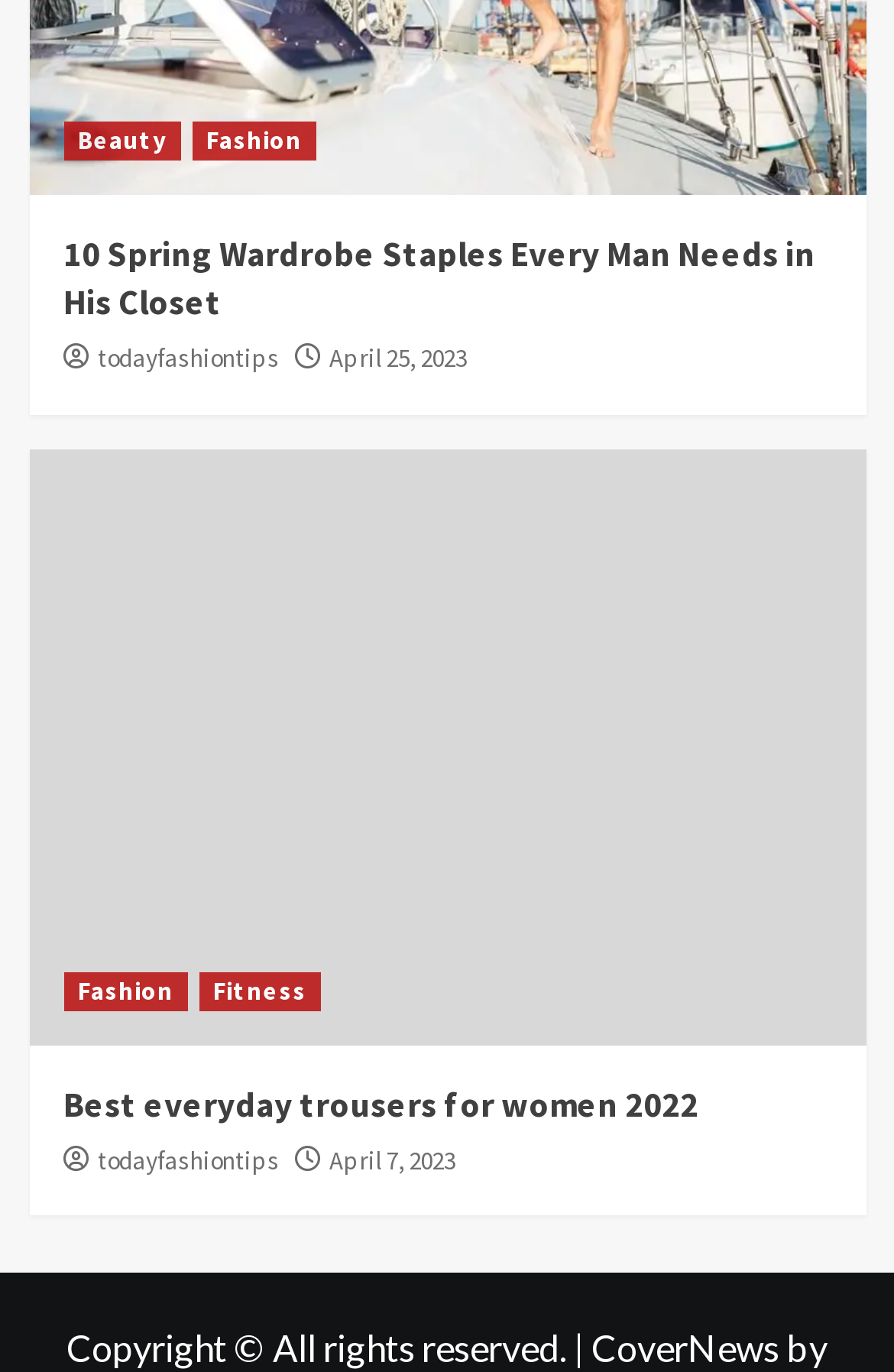What is the date of the latest article?
Give a thorough and detailed response to the question.

I looked for the dates associated with each article and found that the latest date is 'April 25, 2023', which is associated with the article '10 Spring Wardrobe Staples Every Man Needs in His Closet'.